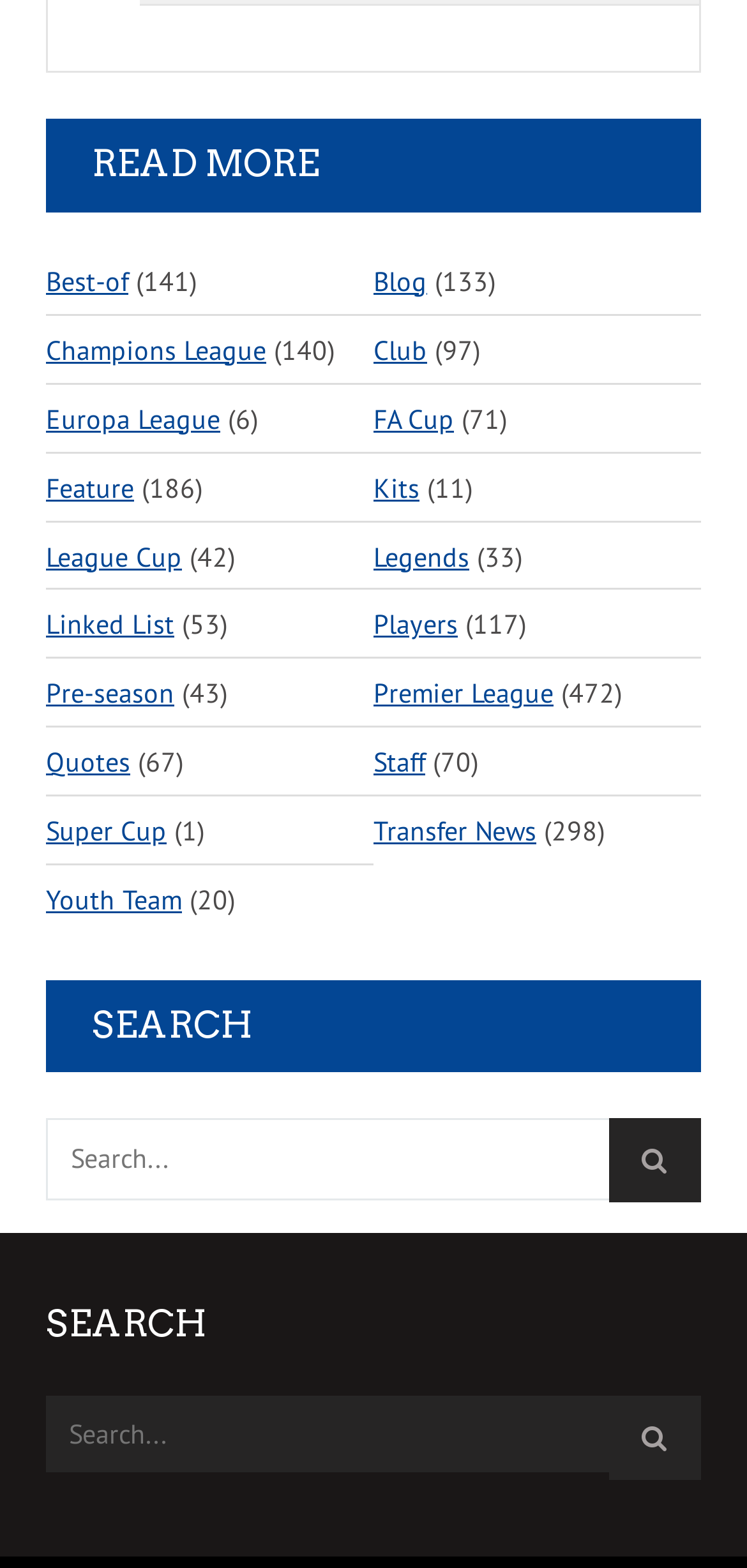Provide your answer to the question using just one word or phrase: How many search bars are present on the webpage?

Two